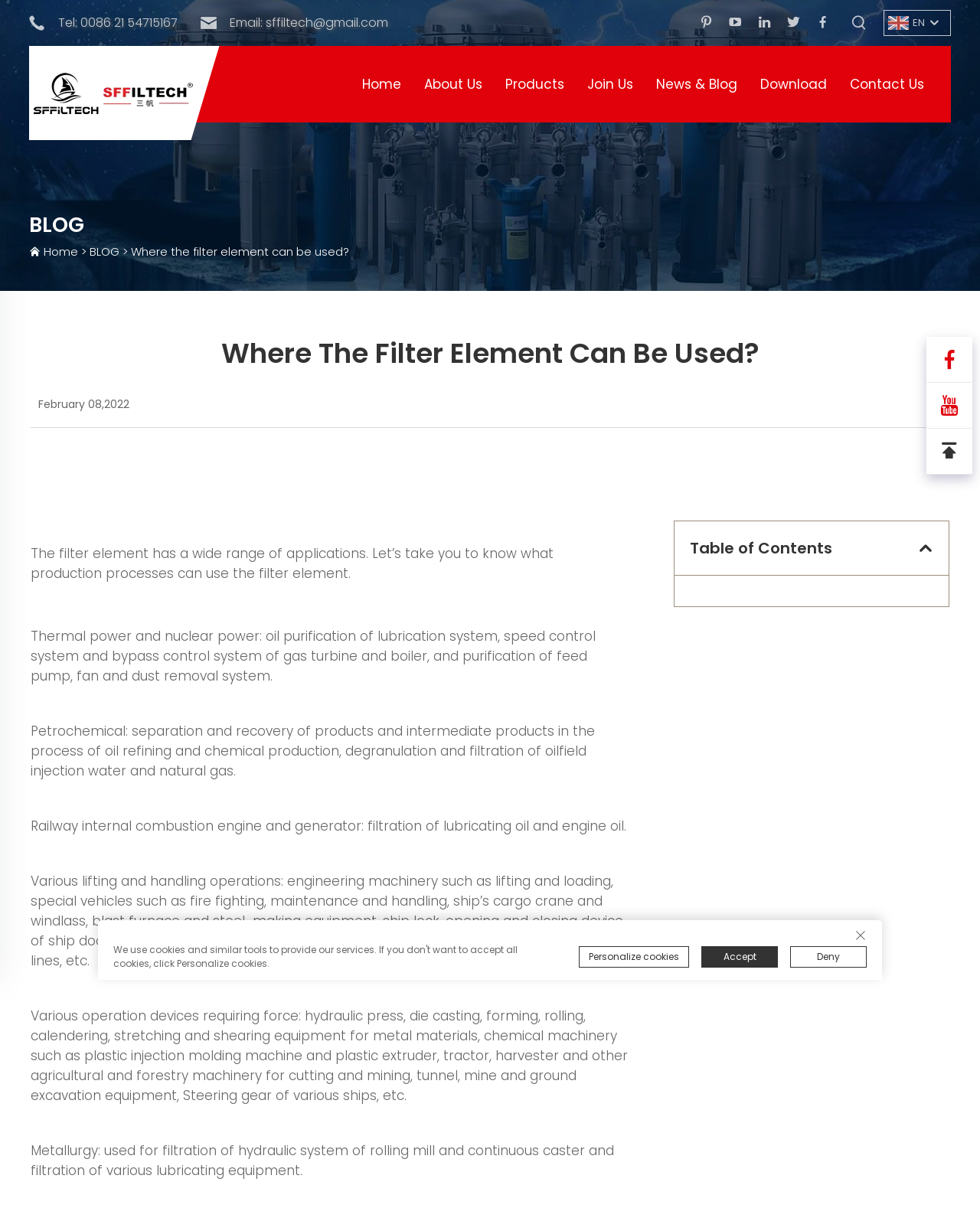Please locate the bounding box coordinates of the region I need to click to follow this instruction: "Click the '0086 21 54715167' phone number".

[0.082, 0.011, 0.182, 0.026]